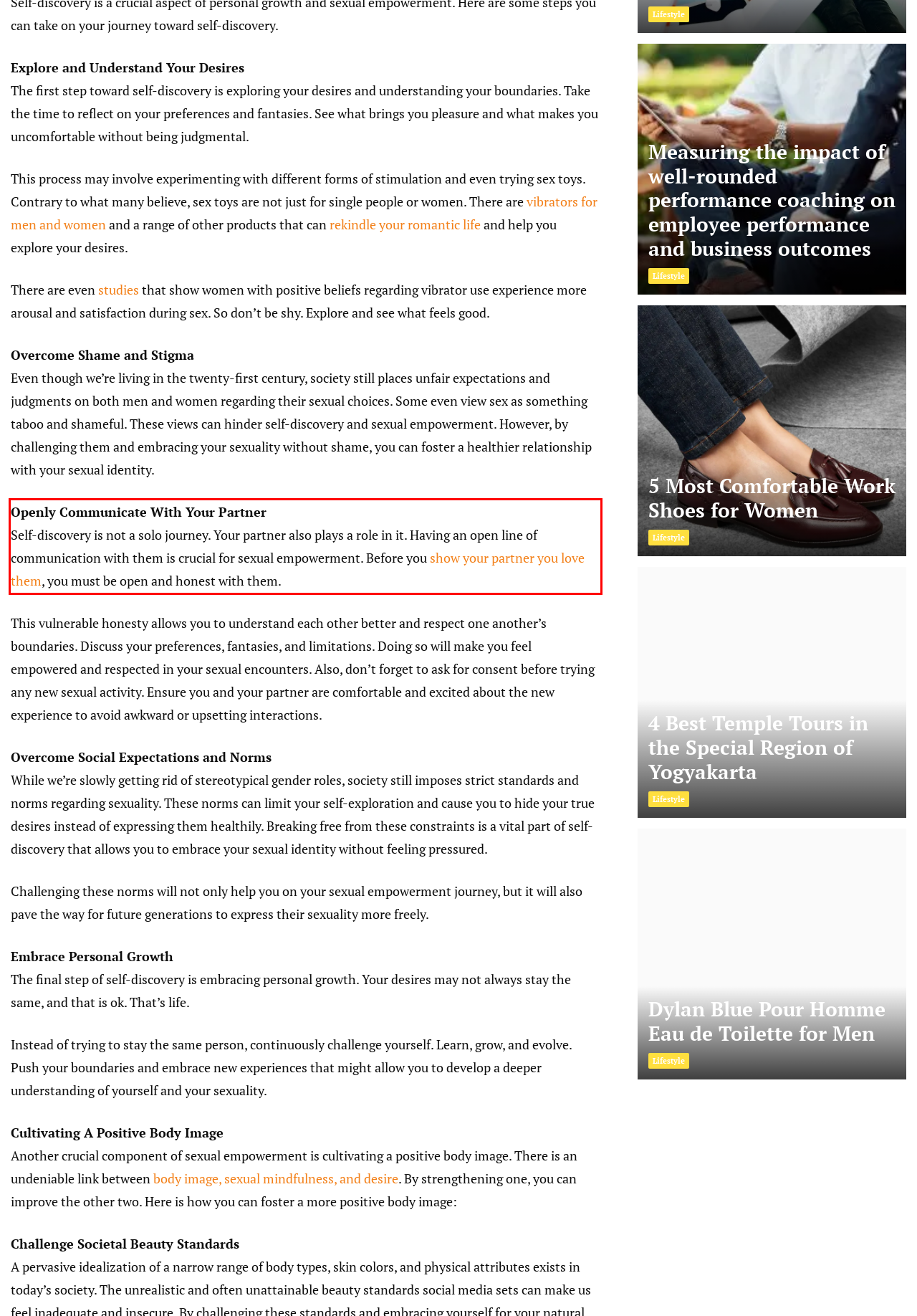Please examine the screenshot of the webpage and read the text present within the red rectangle bounding box.

Openly Communicate With Your Partner Self-discovery is not a solo journey. Your partner also plays a role in it. Having an open line of communication with them is crucial for sexual empowerment. Before you show your partner you love them, you must be open and honest with them.